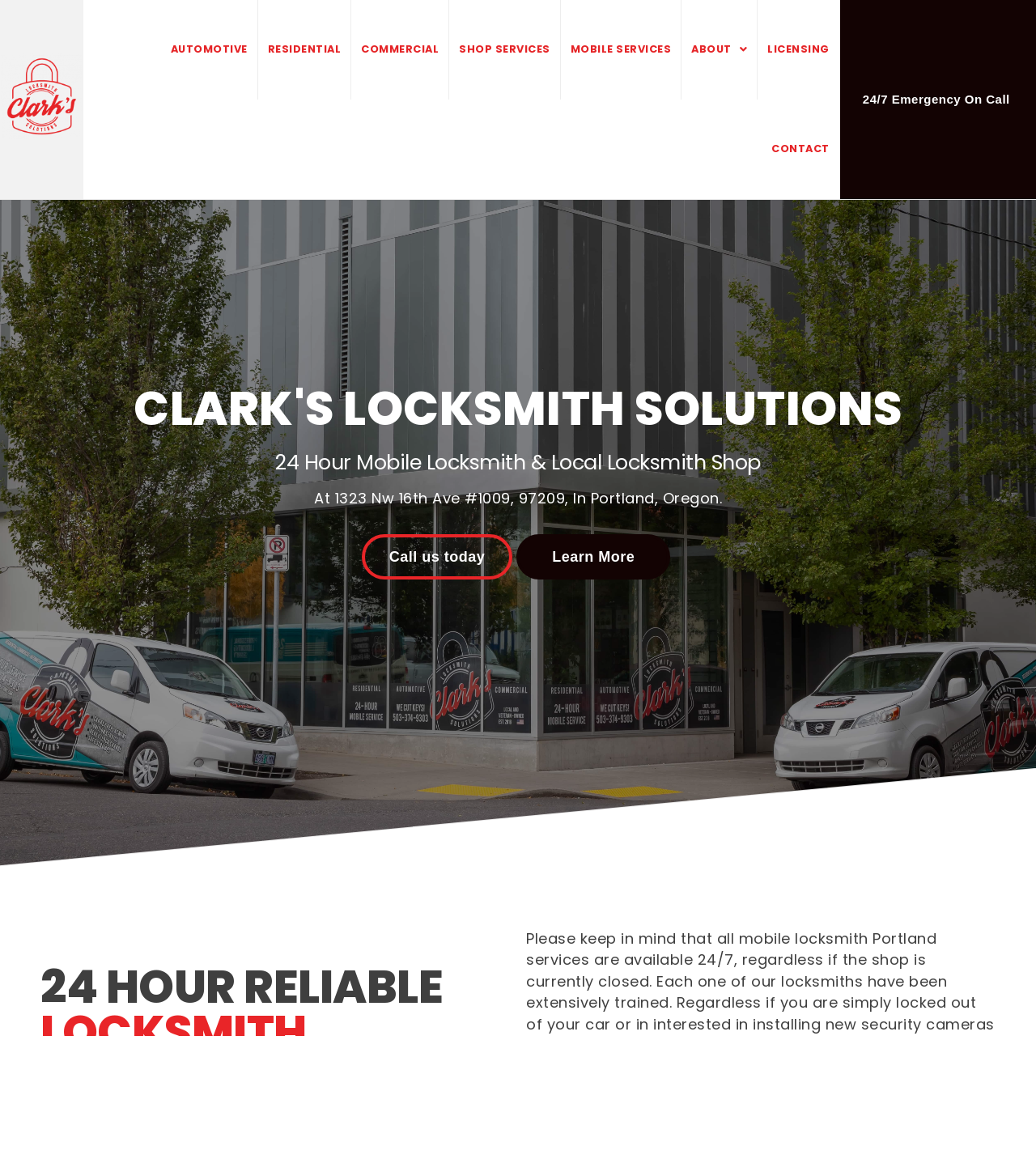Is the locksmith shop available 24/7?
Look at the screenshot and provide an in-depth answer.

I found that the locksmith shop is available 24/7 by looking at the text element that says '24 Hour Mobile Locksmith & Local Locksmith Shop' and also the text element that says 'Please keep in mind that all mobile locksmith Portland services are available 24/7, regardless if the shop is currently closed'.